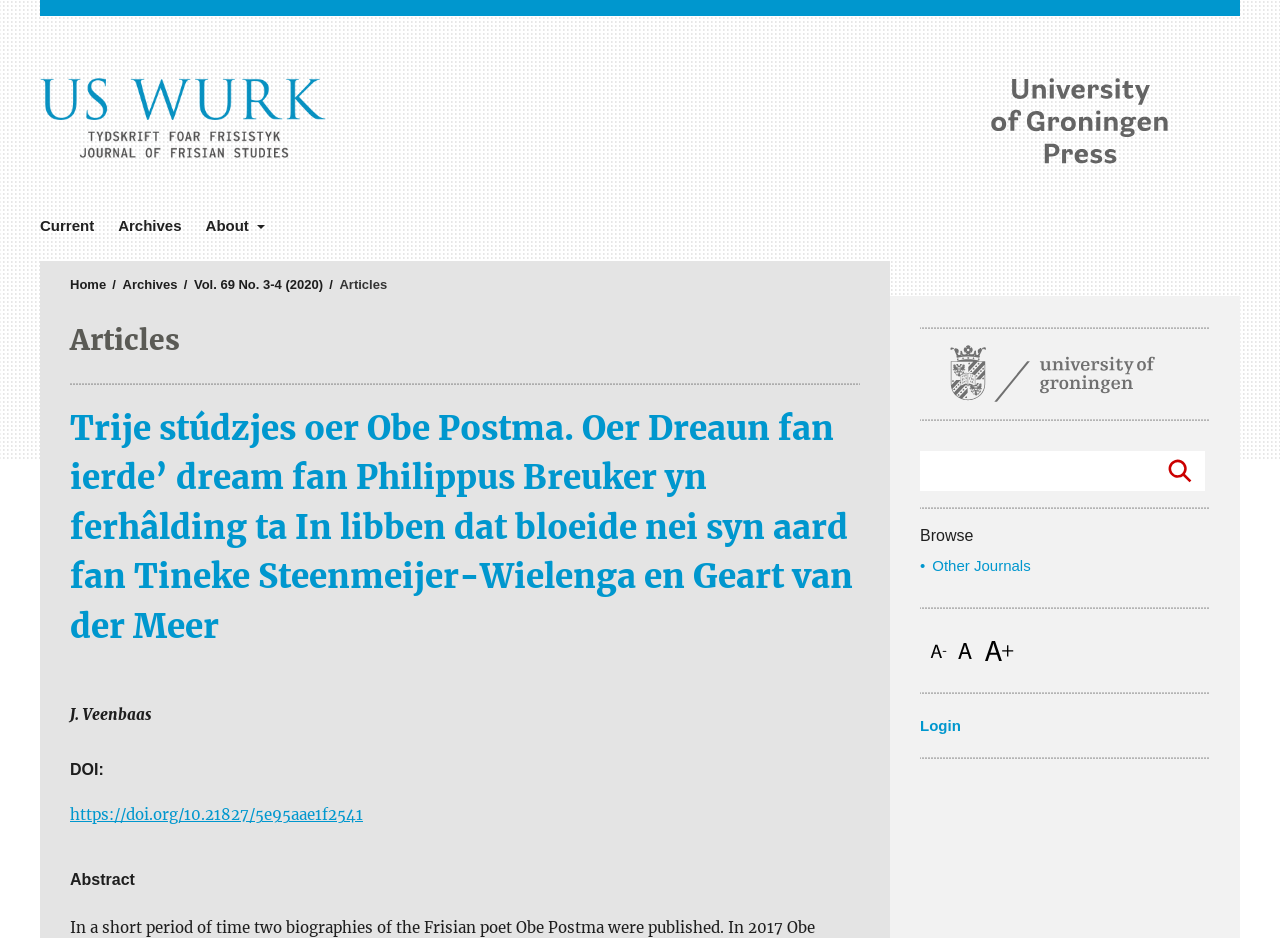Locate the bounding box for the described UI element: "Make font size smaller". Ensure the coordinates are four float numbers between 0 and 1, formatted as [left, top, right, bottom].

[0.719, 0.667, 0.75, 0.721]